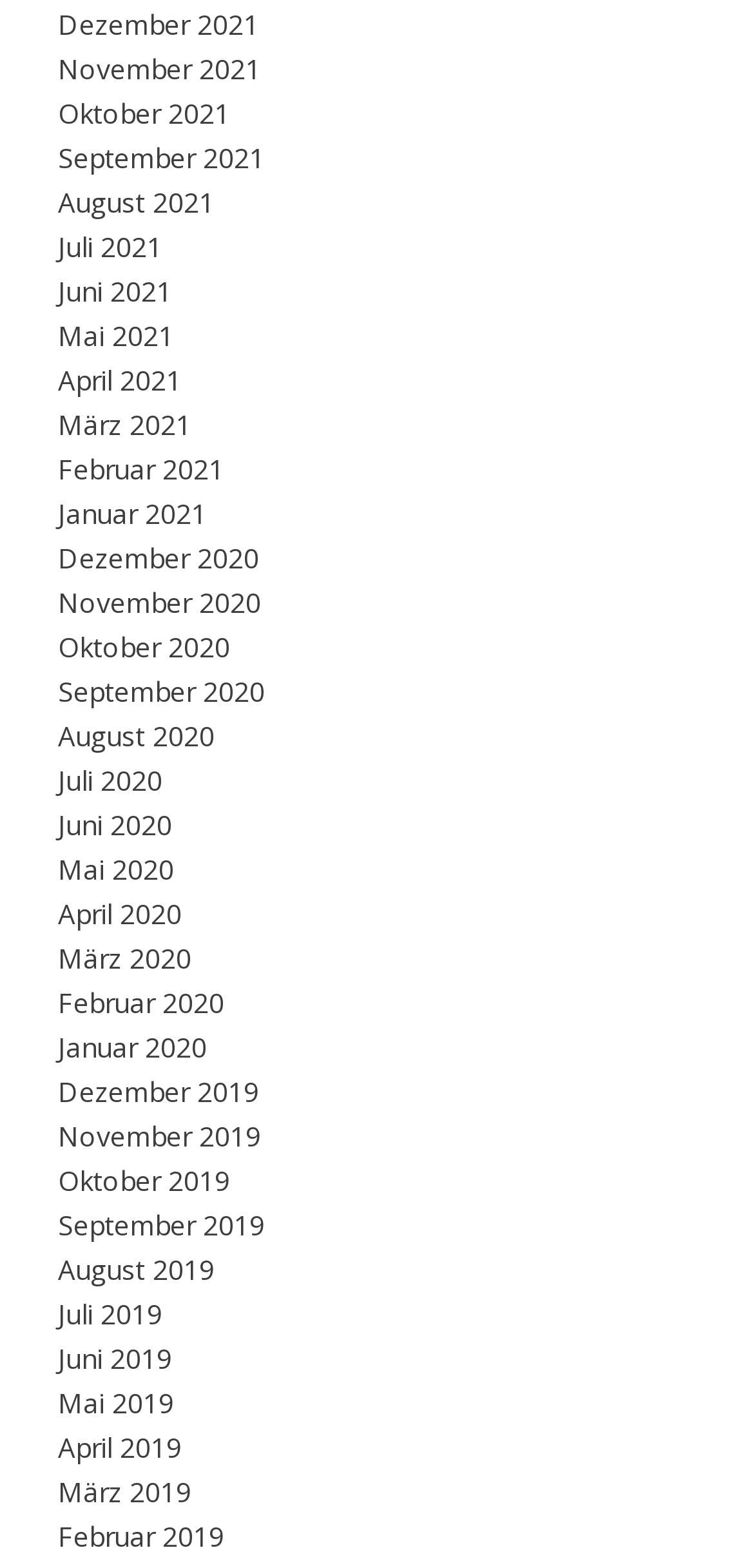How many months are listed?
Please answer the question with a single word or phrase, referencing the image.

36